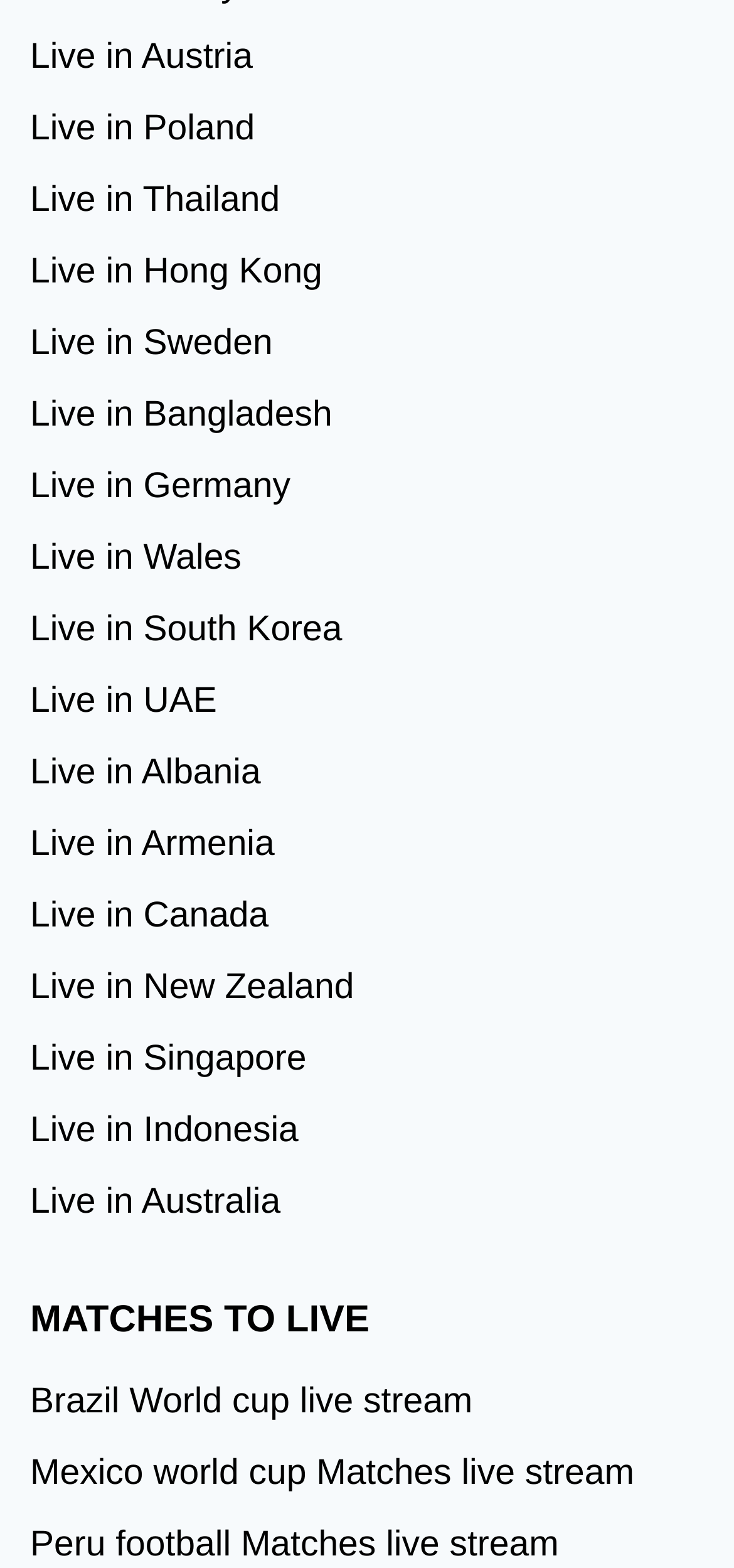Determine the bounding box coordinates of the region that needs to be clicked to achieve the task: "Click on Live in Austria".

[0.041, 0.015, 0.959, 0.06]